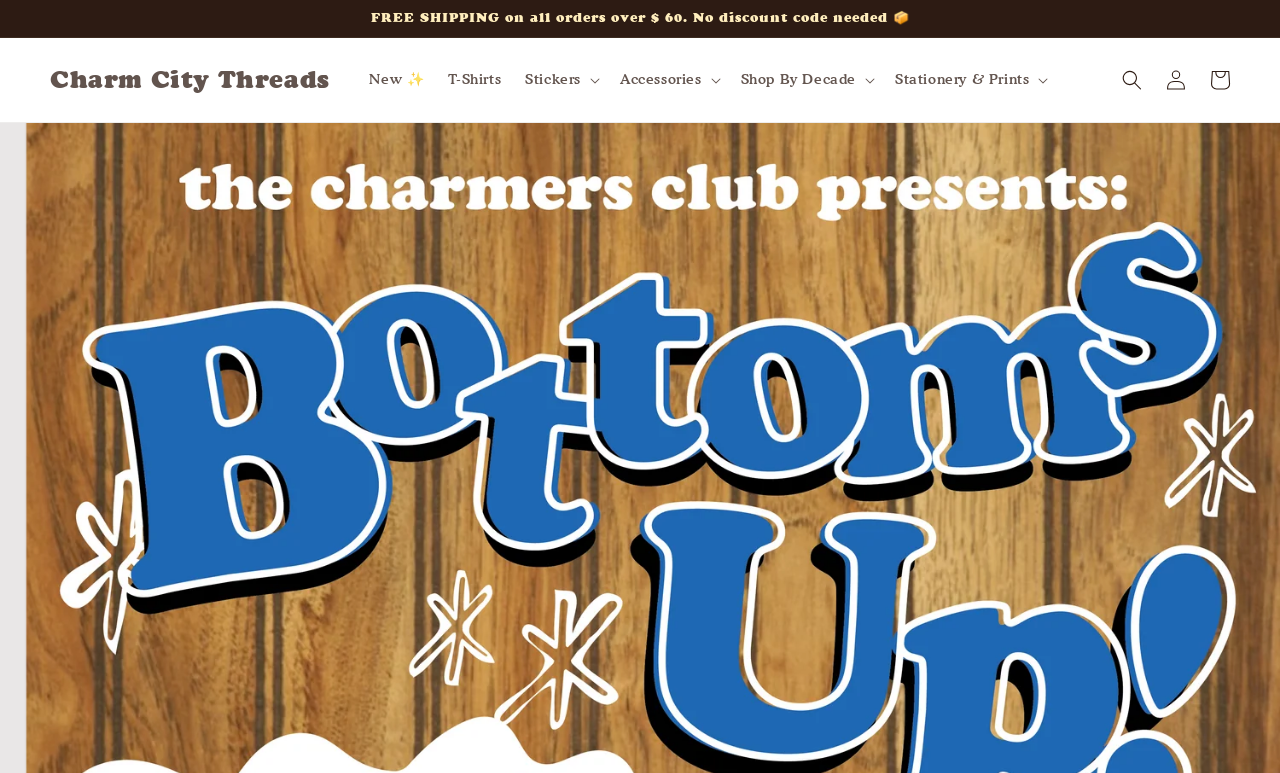Point out the bounding box coordinates of the section to click in order to follow this instruction: "Explore the 'T-Shirts' category".

[0.341, 0.076, 0.401, 0.131]